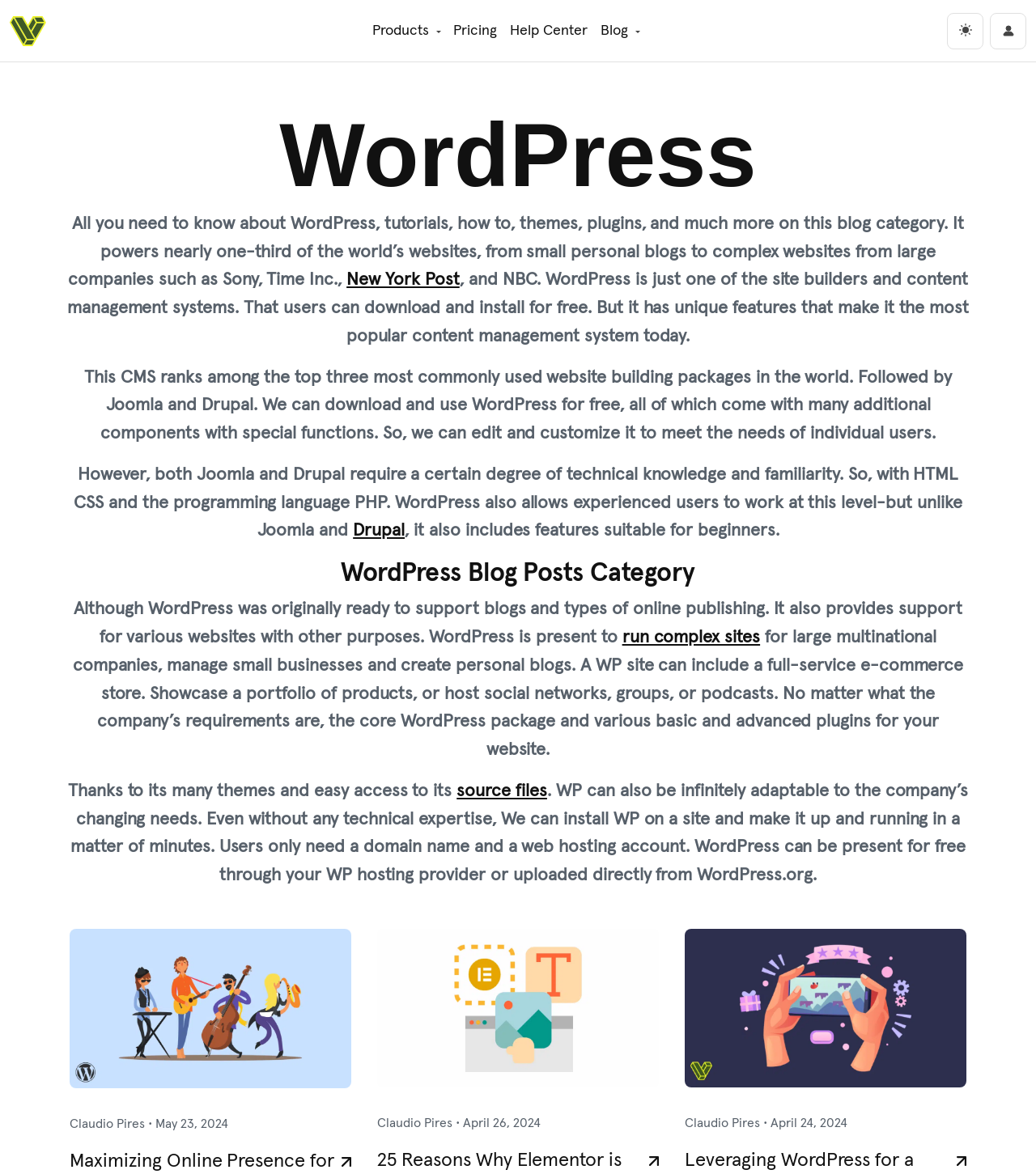What is the purpose of WordPress according to the article?
Look at the image and answer the question using a single word or phrase.

To support various websites